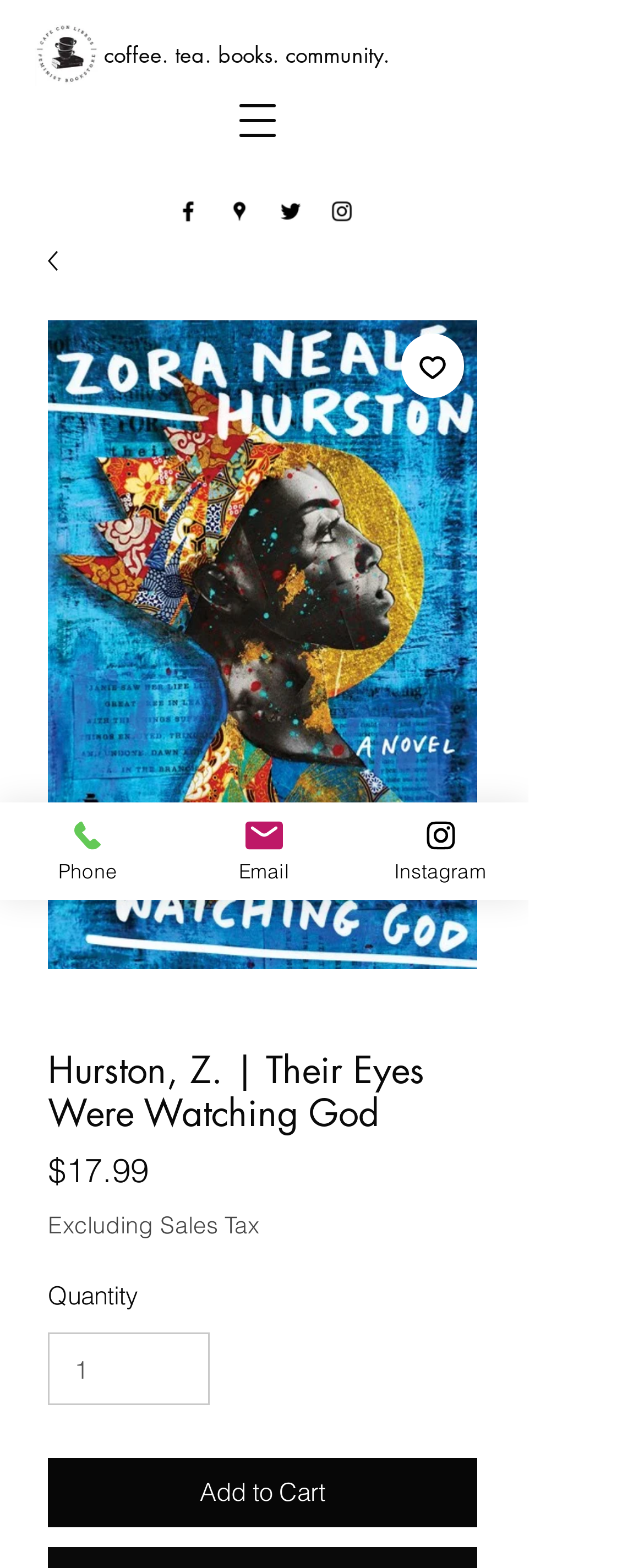Craft a detailed narrative of the webpage's structure and content.

This webpage appears to be a product page for the book "Their Eyes Were Watching God" by Z. Hurston. At the top left corner, there is a logo of Cafe con Libros, which is a stack of books with a coffee cup on top, surrounded by words forming a circle. Next to the logo, there is a tagline "coffee. tea. books. community." 

On the top right corner, there is a navigation menu button and a social bar with links to Facebook, Google Places, Twitter, and Instagram, each represented by its respective icon. 

Below the social bar, there is a large image of the book cover, with a button to add the book to the wishlist and another button to add it to the cart. The book title and author are displayed prominently above the image, and the price of $17.99 is shown below. There is also a quantity selector and a note about excluding sales tax.

At the bottom of the page, there are three links to contact the store: Phone, Email, and Instagram, each accompanied by a small icon.